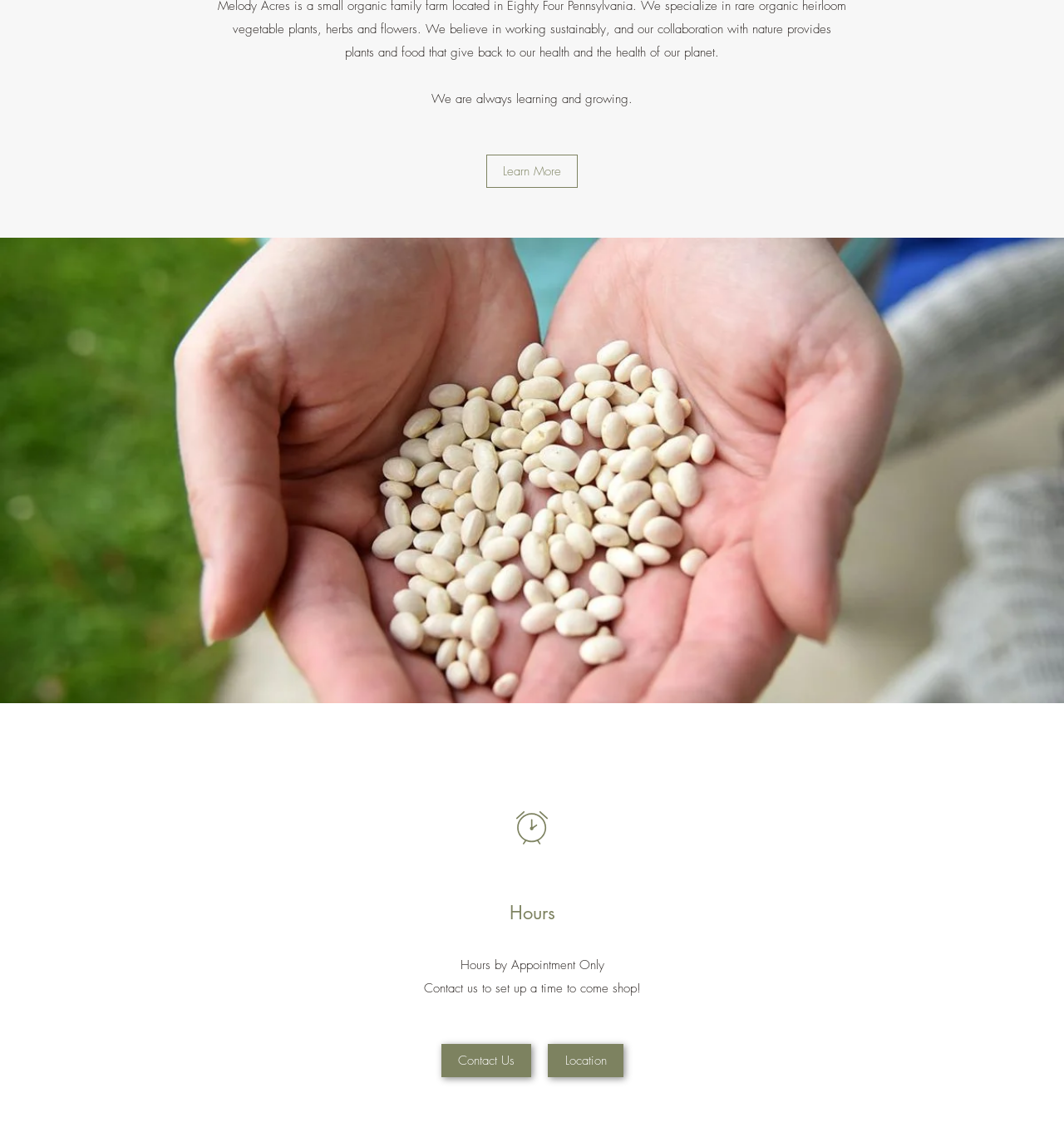What is the main image on the webpage?
From the screenshot, provide a brief answer in one word or phrase.

5a2846ffe81fc.image.jpg